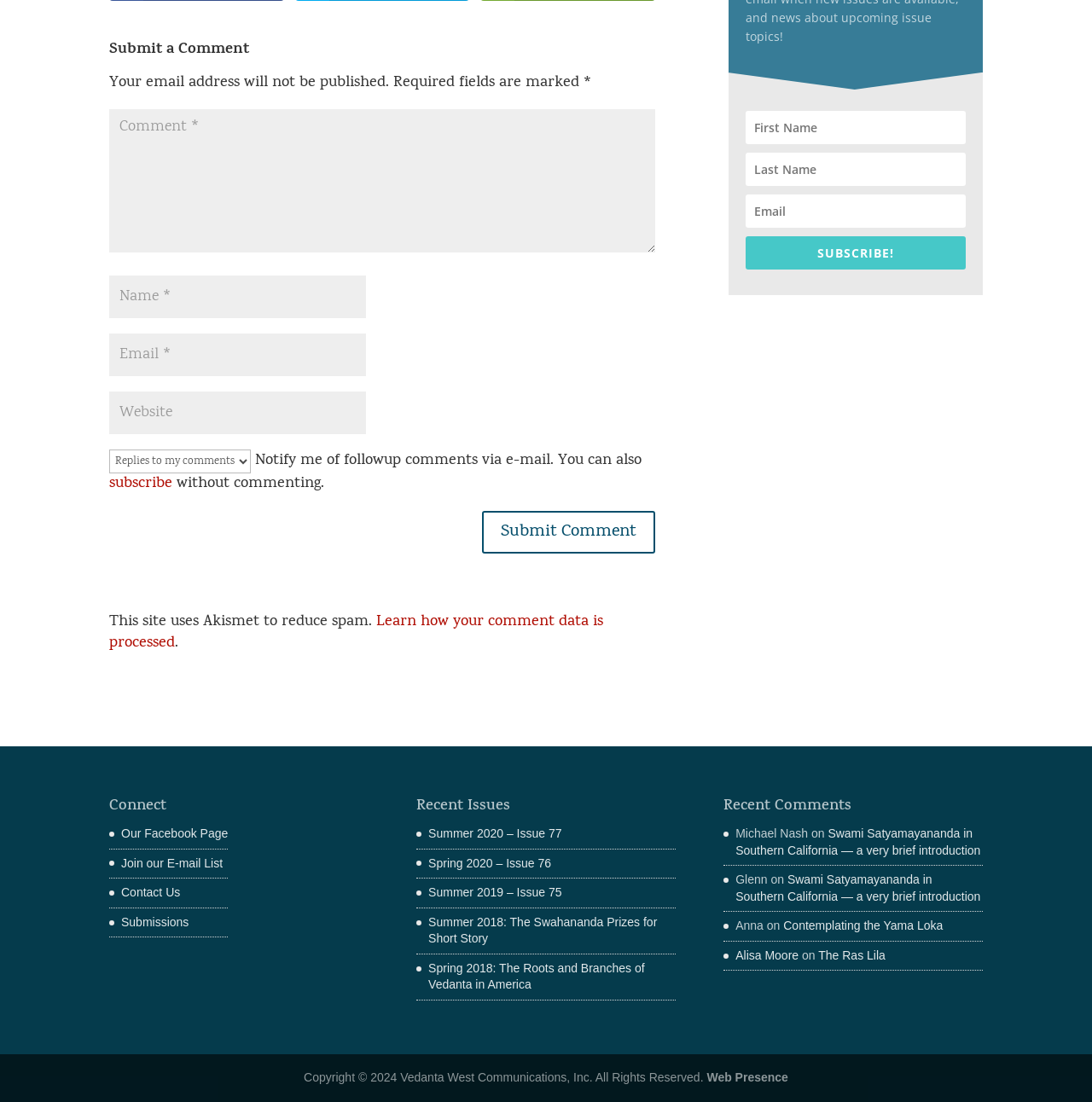Please identify the bounding box coordinates of the element's region that I should click in order to complete the following instruction: "Contact us". The bounding box coordinates consist of four float numbers between 0 and 1, i.e., [left, top, right, bottom].

[0.111, 0.803, 0.165, 0.816]